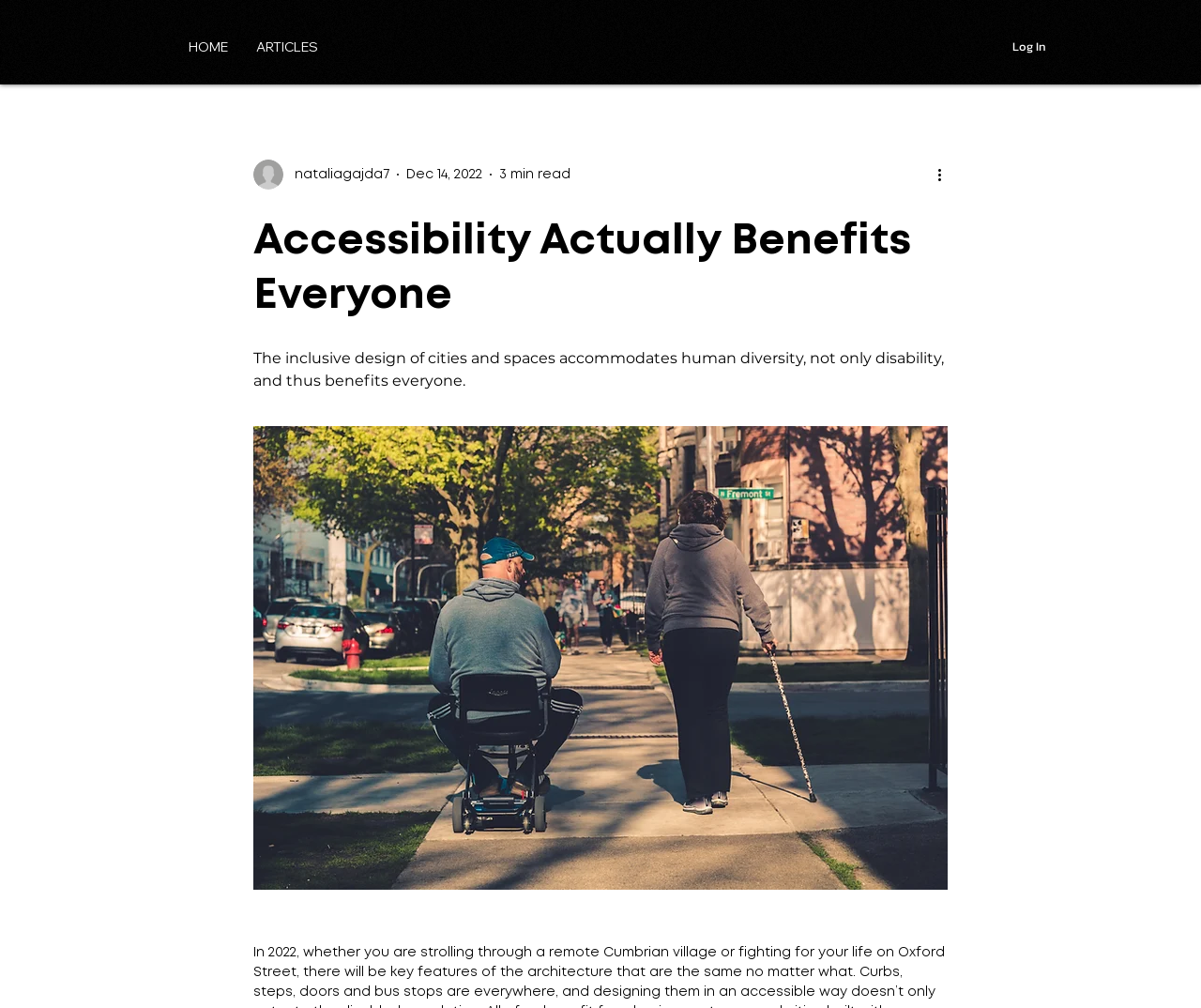Please determine the headline of the webpage and provide its content.

Accessibility Actually Benefits Everyone